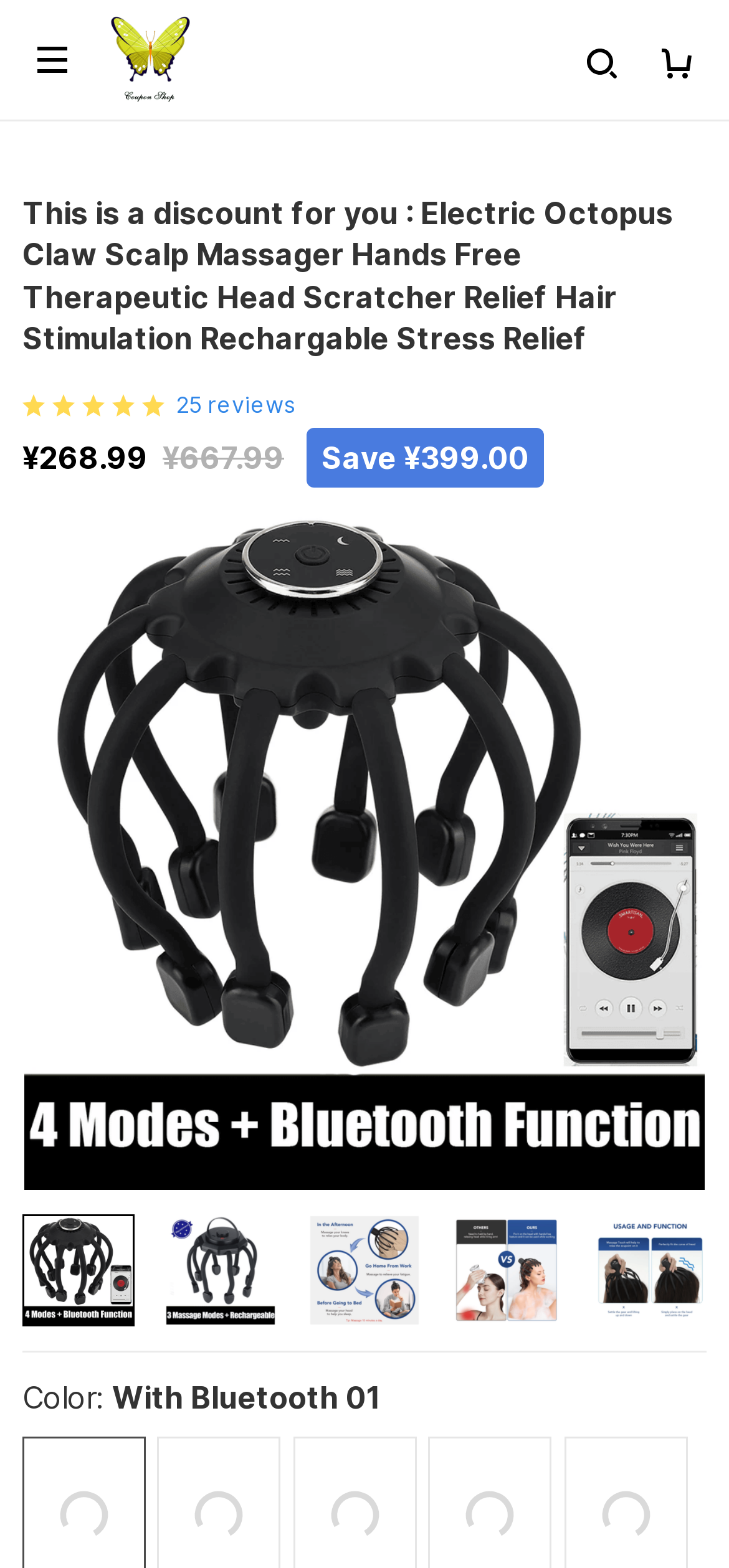Explain in detail what is displayed on the webpage.

This webpage appears to be a product page for an Electric Octopus Claw Scalp Massager Hand. At the top, there is a title that reads "This is a discount for you : Electric Octopus Claw Scalp Massager Hand - store coupon". 

Below the title, there is a section where customers can select the quantity of the product they want to purchase, with a spin button allowing them to adjust the quantity between 1 and an unspecified maximum value. To the right of the quantity selector, there is an "ADD TO CART" button. 

Further down, there is a link to "MORE PAYMENT OPTIONS" and a trust badge image, which suggests that the website is secure and trustworthy. 

On the left side of the page, there are three social media links: "Share on Facebook", "Share on Twitter", and "Pin on Pinterest", each accompanied by a small icon. 

Below these social media links, there is a section labeled "PRODUCT DESCRIPTION". This section contains a brief description of the product, which mentions its material, charging voltage, rated voltage and current, control intensity, power supply, charging time, and working time. The product is described as having good elasticity and high flexibility. 

At the bottom of the page, there is a large image that likely showcases the product.